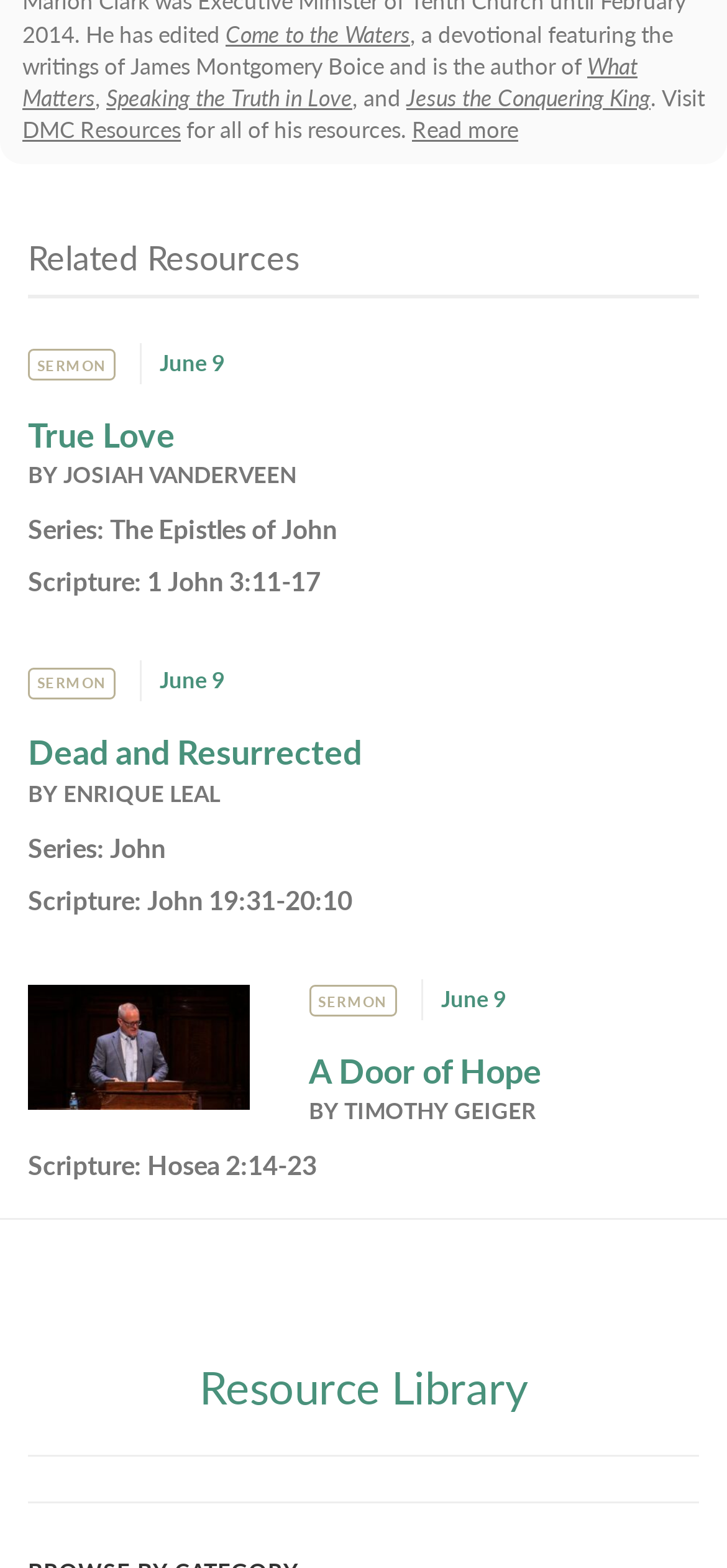What is the name of the author of the sermon 'Dead and Resurrected'?
Based on the image content, provide your answer in one word or a short phrase.

ENRIQUE LEAL